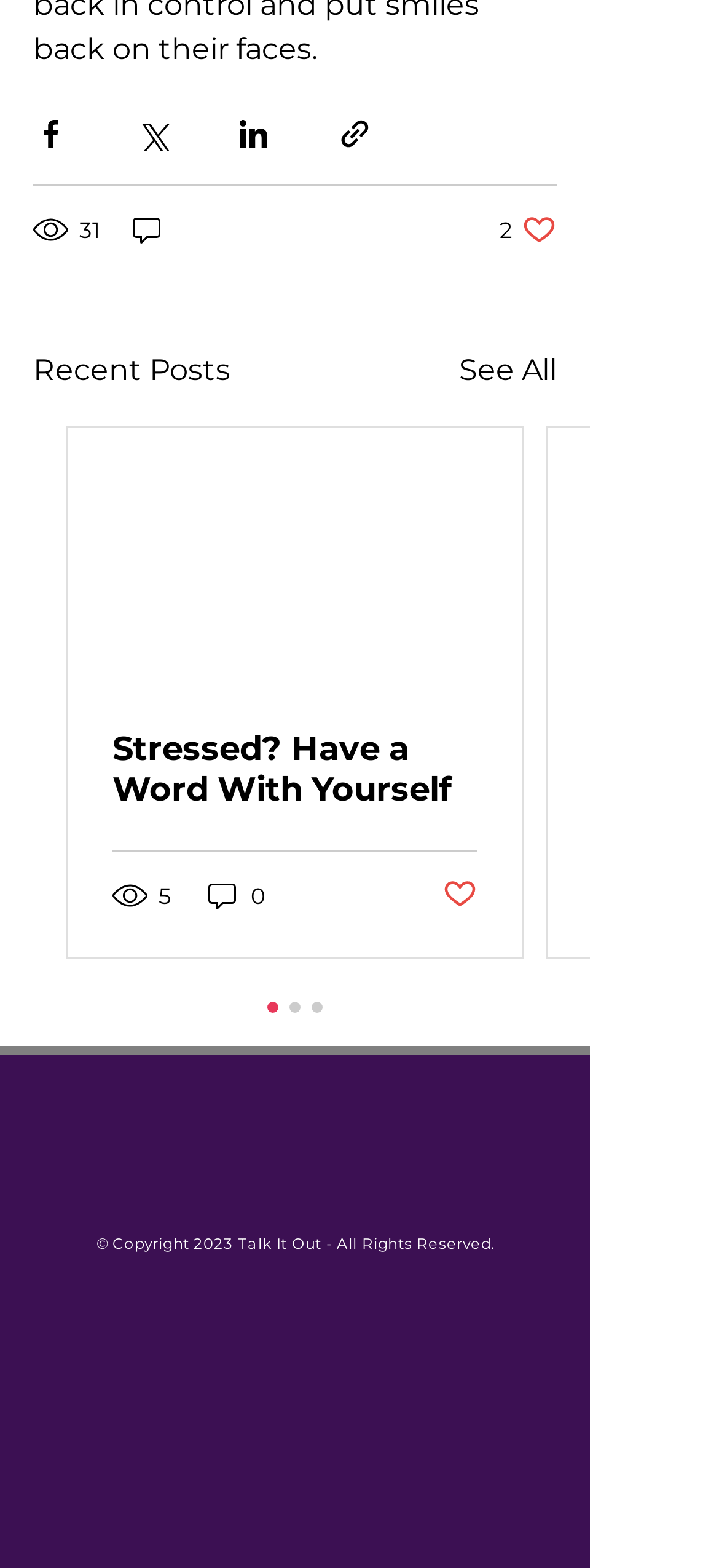Provide a brief response to the question using a single word or phrase: 
How many likes does the first post have?

2